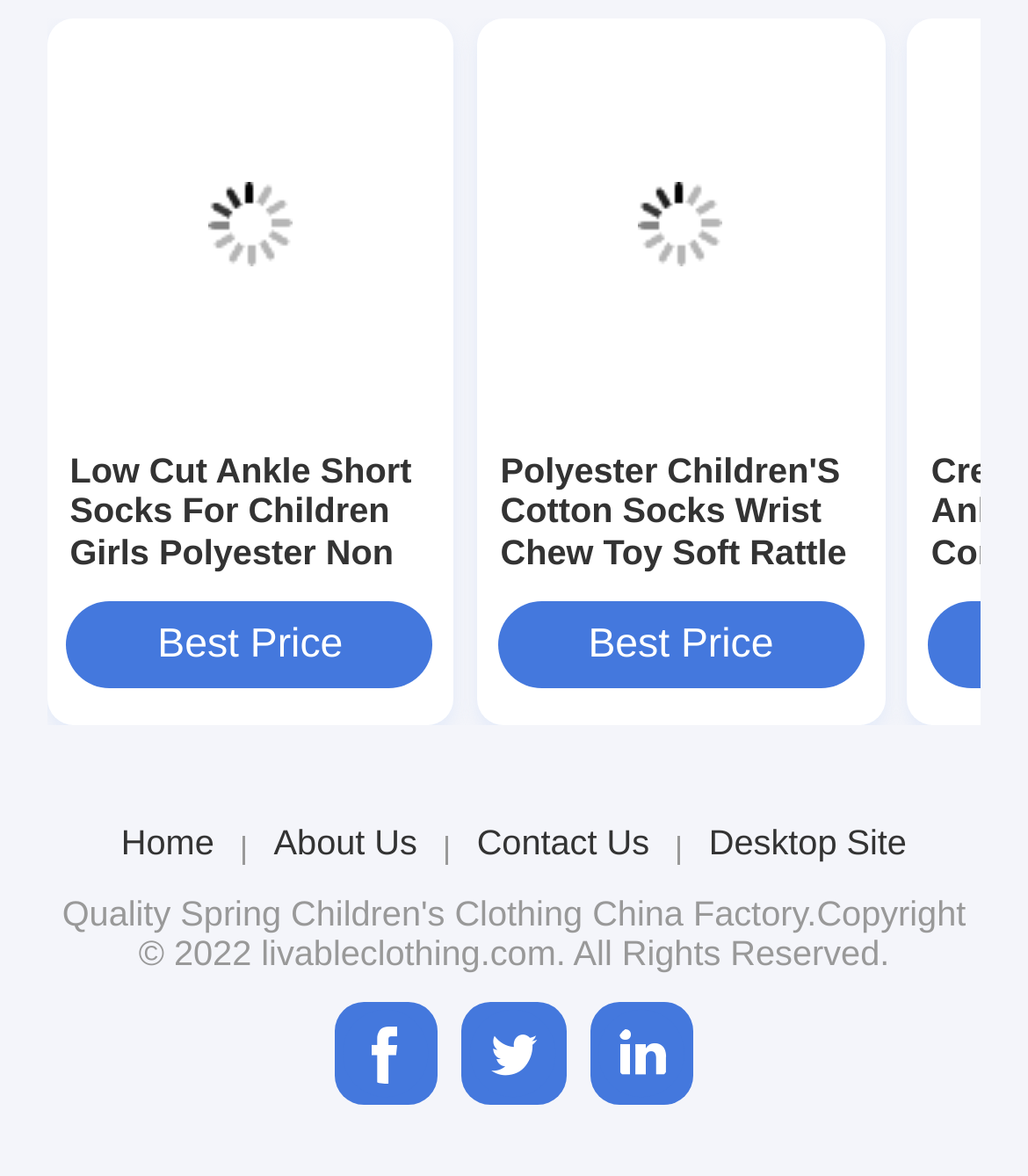Answer the following query concisely with a single word or phrase:
What type of products are being displayed?

Socks